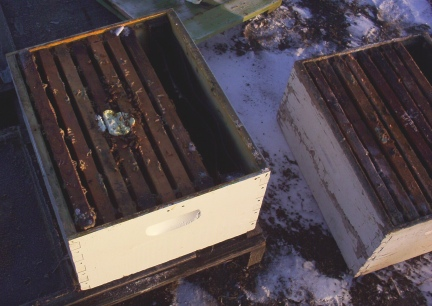Give a detailed account of the visual elements in the image.

The image depicts a close-up view of two beehive boxes, commonly used in beekeeping. They are positioned on a wooden pallet, likely during a winter season, as indicated by the visible snow in the background. The boxes are constructed with wooden frames that have a distinct layered appearance, showcasing the slats that support the bees' activities.

In the foreground, one hive is open, revealing a cluster of frames inside, possibly containing honeycomb or beeswax. The frames are dark brown, suggesting they have been in use for some time and may be well-established with bee activity. Nearby is another hive box, which appears closed, providing insight into the management of bee colonies during colder months.

Overall, this image captures a moment in the life of a beekeeper preparing his hives for the winter, emphasizing the care and meticulous handling involved in beekeeping practices.